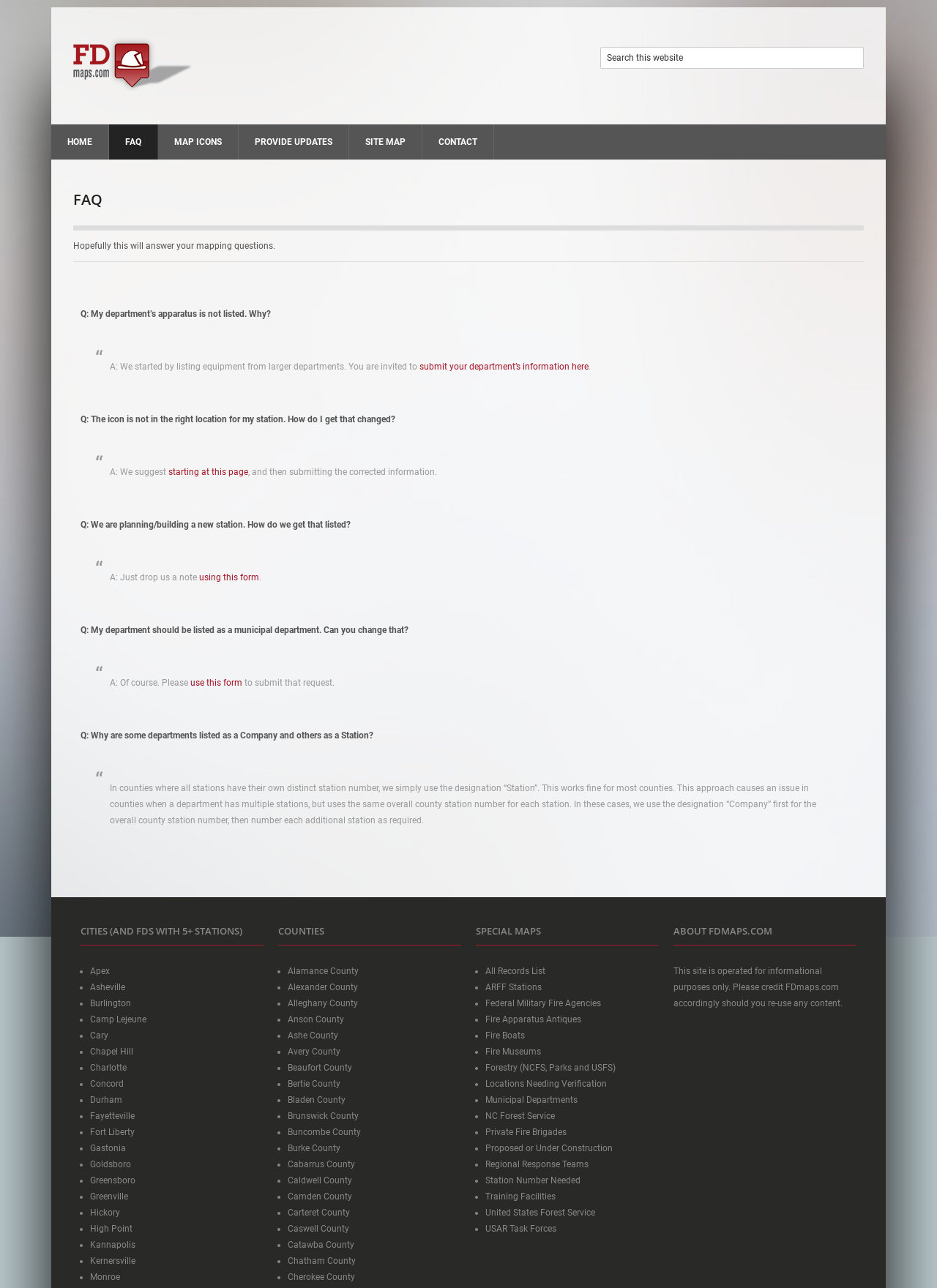Answer the question briefly using a single word or phrase: 
How do I get the icon location changed for my station?

Start at this page